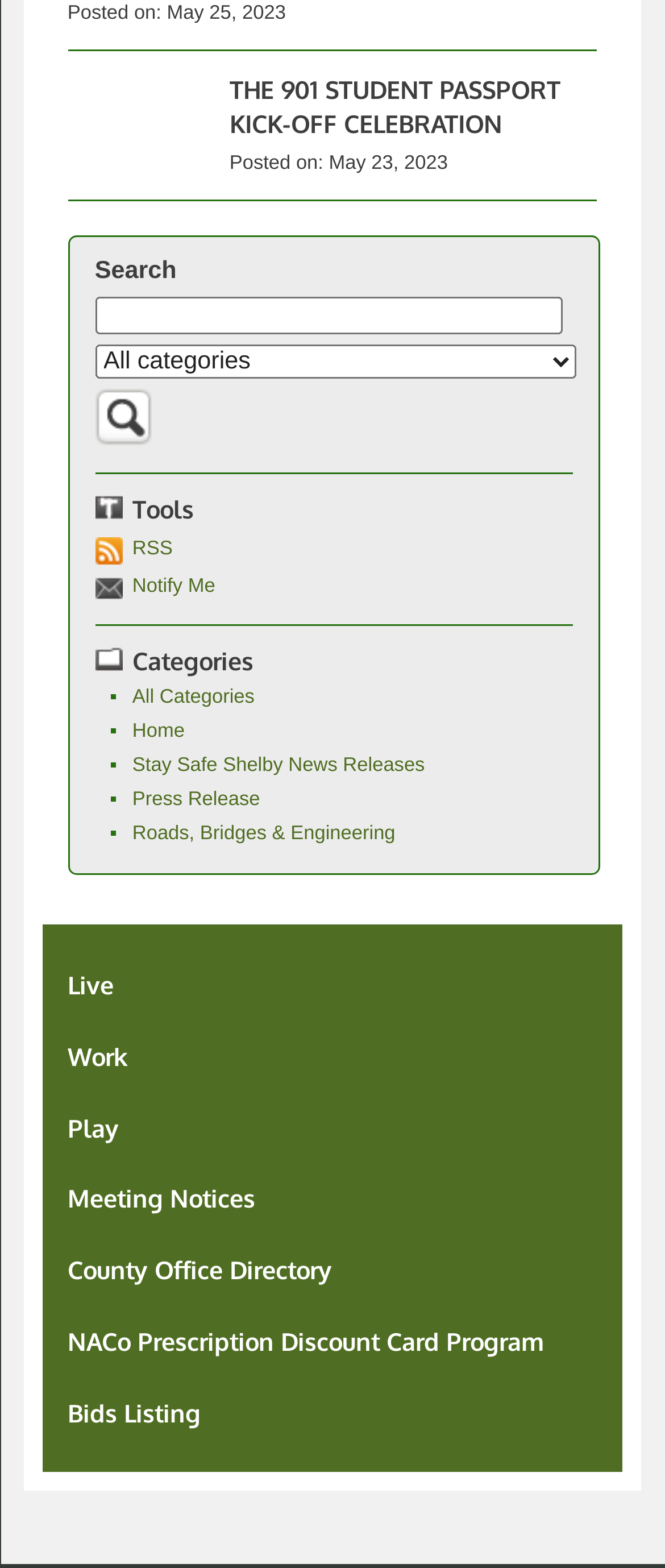Highlight the bounding box coordinates of the region I should click on to meet the following instruction: "Search for a keyword".

None